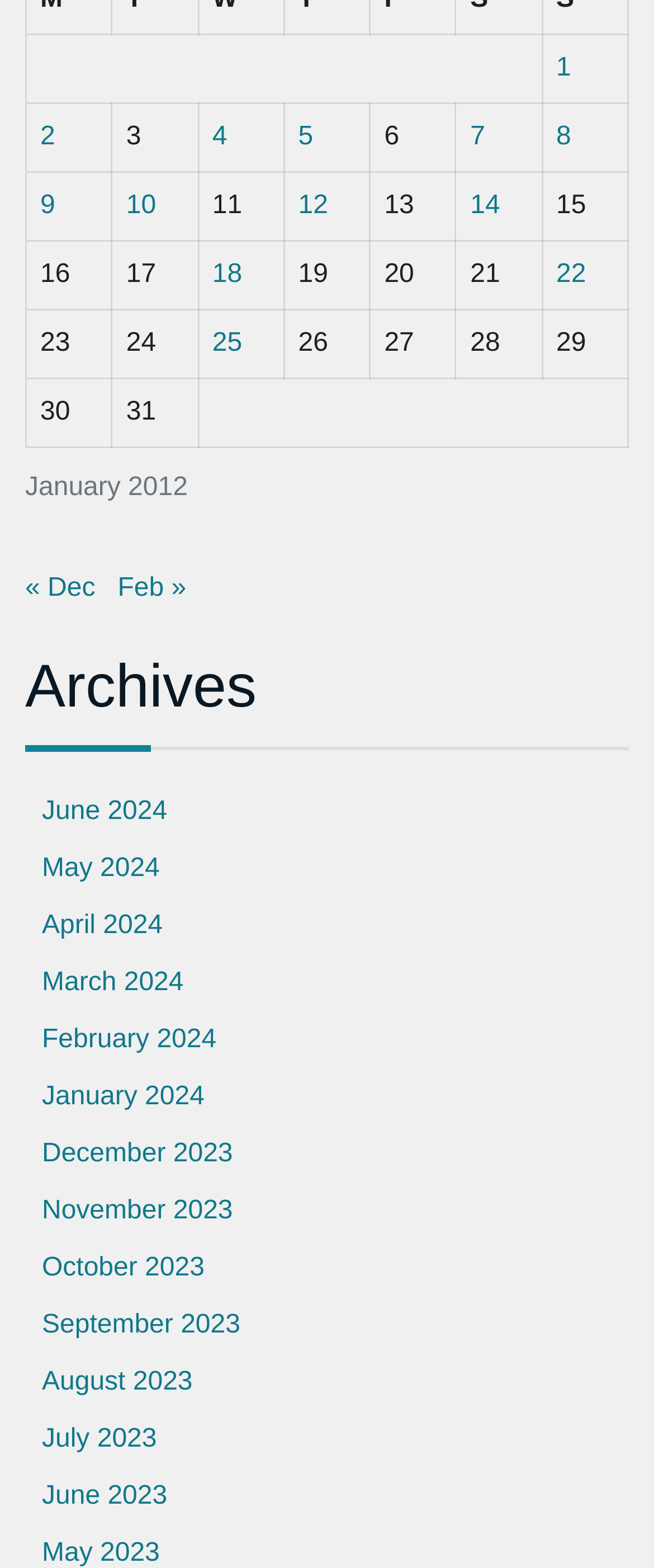Please specify the bounding box coordinates of the area that should be clicked to accomplish the following instruction: "View posts published on January 1, 2012". The coordinates should consist of four float numbers between 0 and 1, i.e., [left, top, right, bottom].

[0.85, 0.035, 0.873, 0.053]